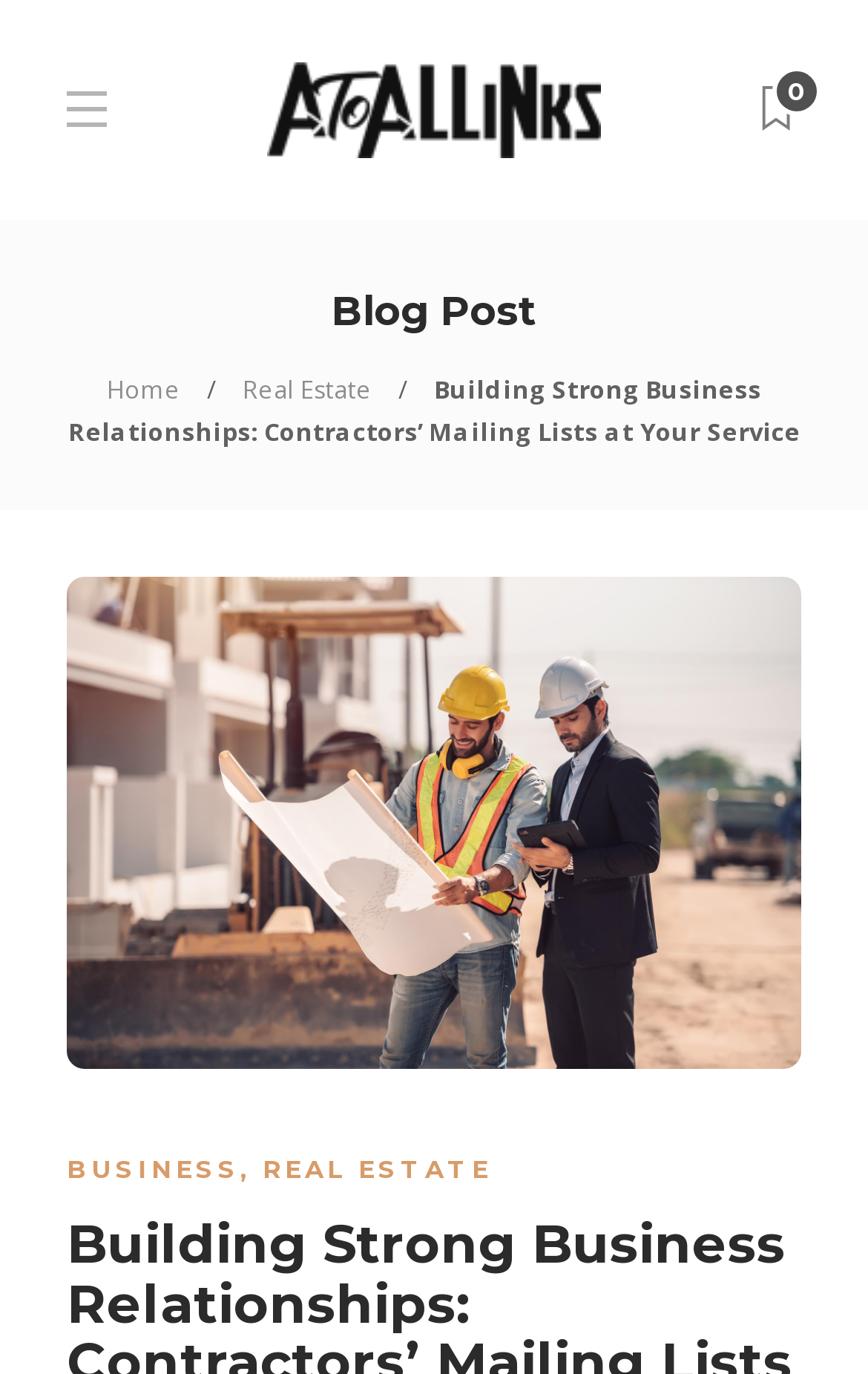Please identify and generate the text content of the webpage's main heading.

Building Strong Business Relationships: Contractors’ Mailing Lists at Your Service 